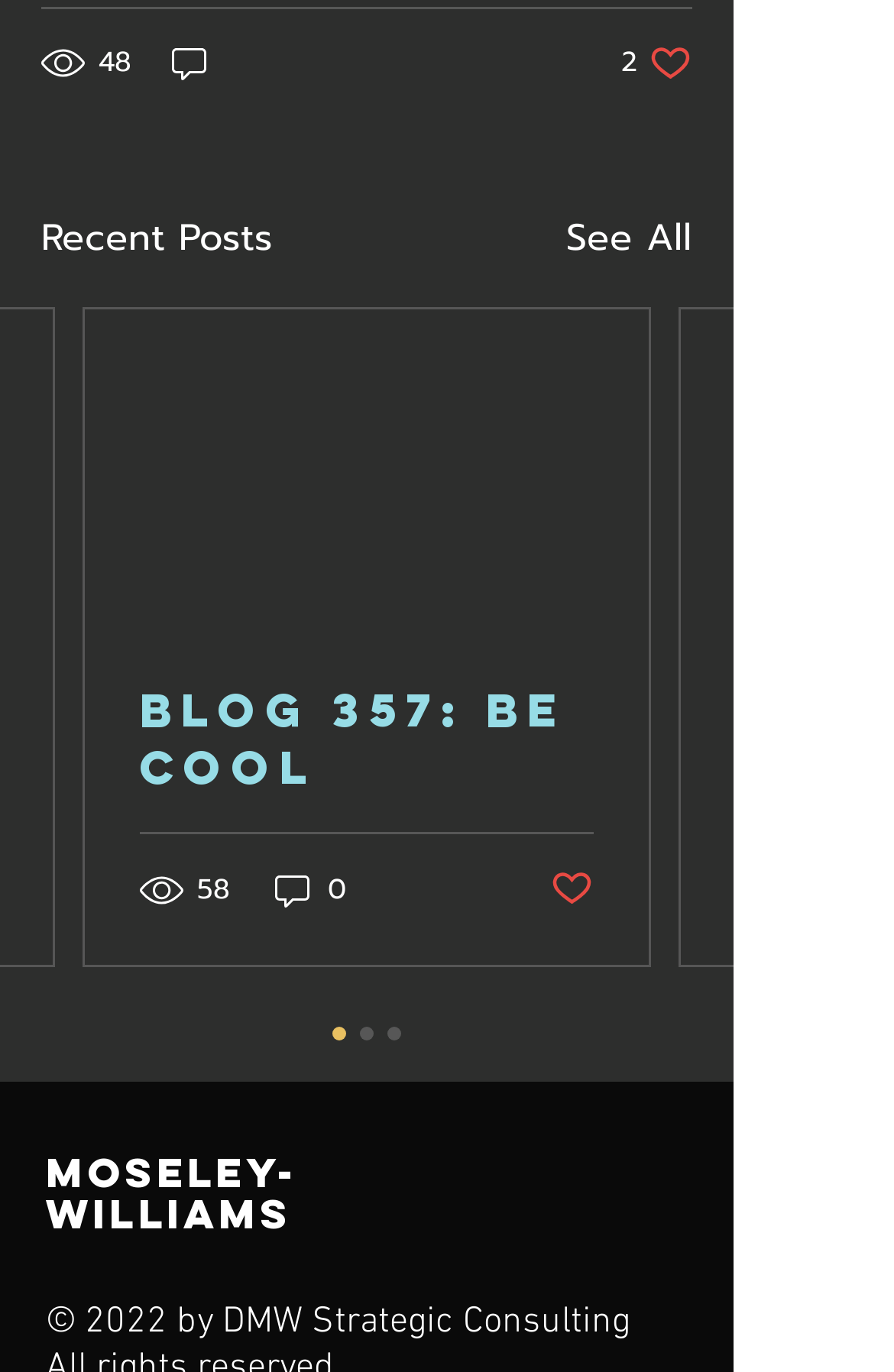Give a concise answer of one word or phrase to the question: 
What is the name of the author or creator of the webpage?

MOSELEY-WILLIAMS